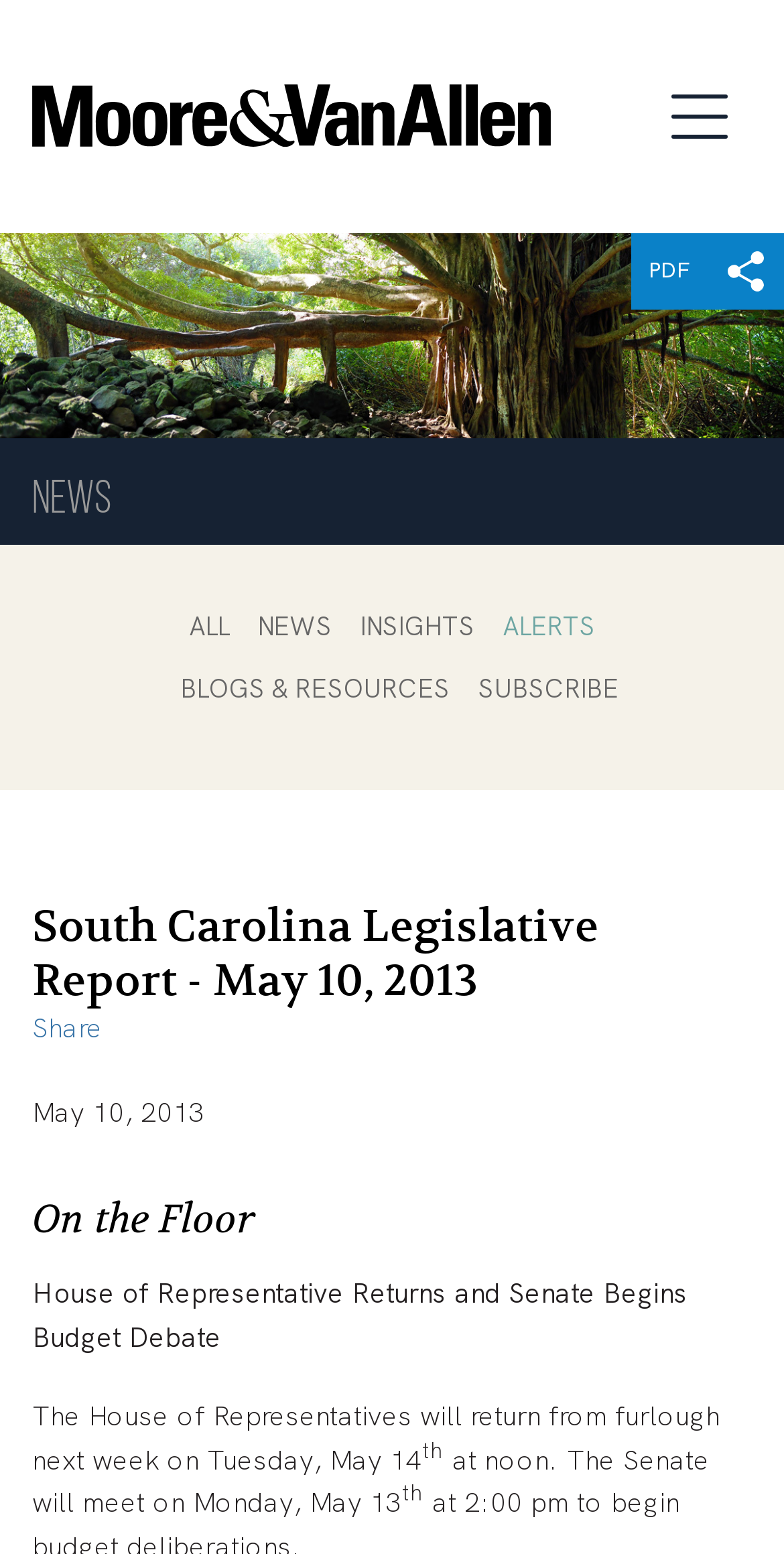Select the bounding box coordinates of the element I need to click to carry out the following instruction: "View the 'PDF' document".

[0.805, 0.15, 0.903, 0.199]